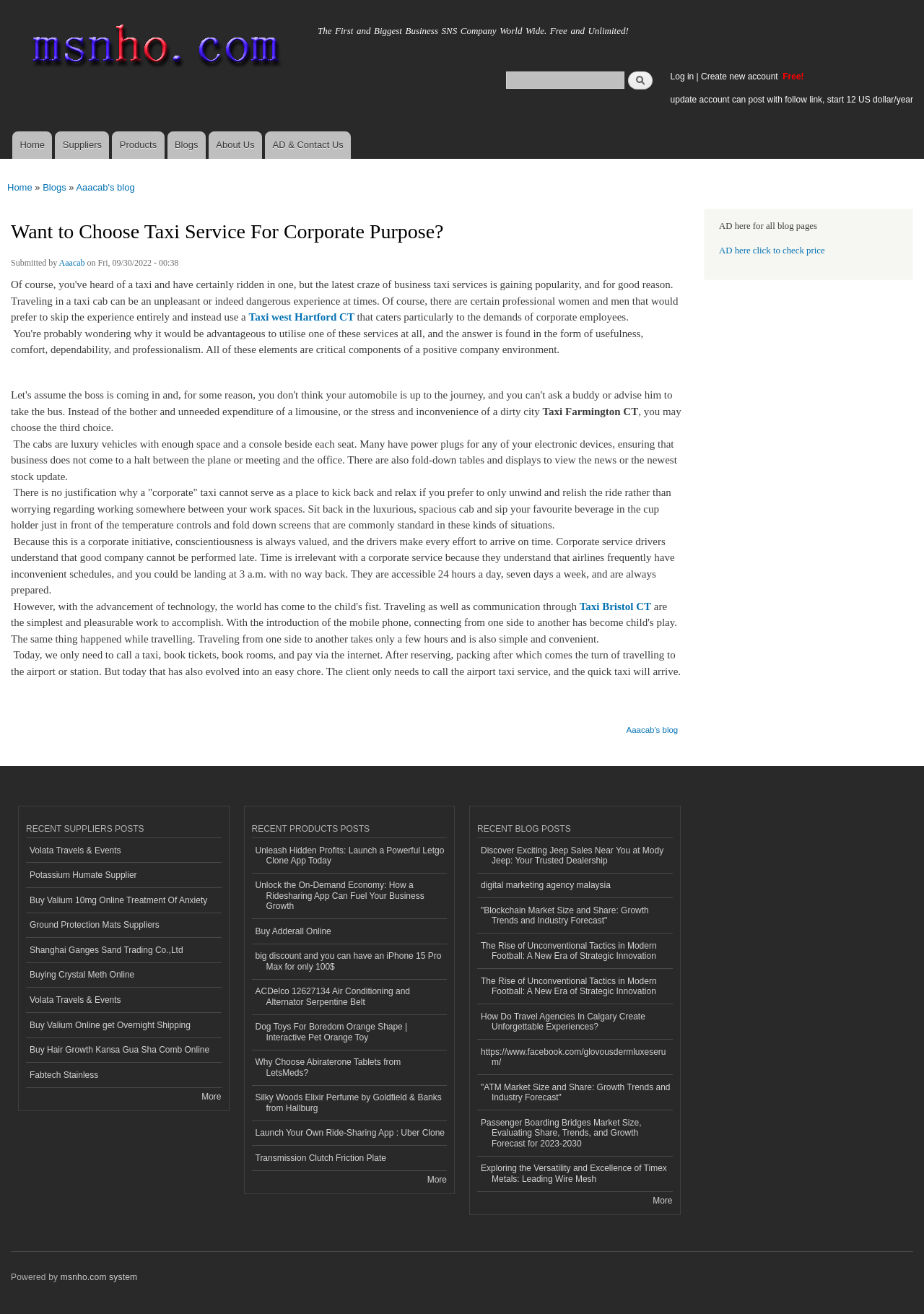Generate a thorough caption detailing the webpage content.

This webpage appears to be a blog post titled "Want to Choose Taxi Service For Corporate Purpose?" on a platform called Msnho. The page has a navigation menu at the top with links to "Home", "Suppliers", "Products", "Blogs", "About Us", and "AD & Contact Us". Below the navigation menu, there is a search form with a search box and a "Search" button.

The main content of the page is divided into two sections. The left section has a heading "You are here" followed by a breadcrumb trail showing the current location in the website hierarchy. Below the breadcrumb trail, there is a list of links to recent blog posts, suppliers, and products.

The right section has the main blog post content, which discusses the benefits of choosing a taxi service for corporate purposes. The post is divided into several paragraphs with headings and includes links to other related topics. The content describes the features of corporate taxi services, such as luxury vehicles, power plugs, and fold-down tables, and highlights the importance of punctuality and reliability.

At the bottom of the page, there are links to "More" recent suppliers, products, and blog posts. There are also several advertisements and promotional links scattered throughout the page.